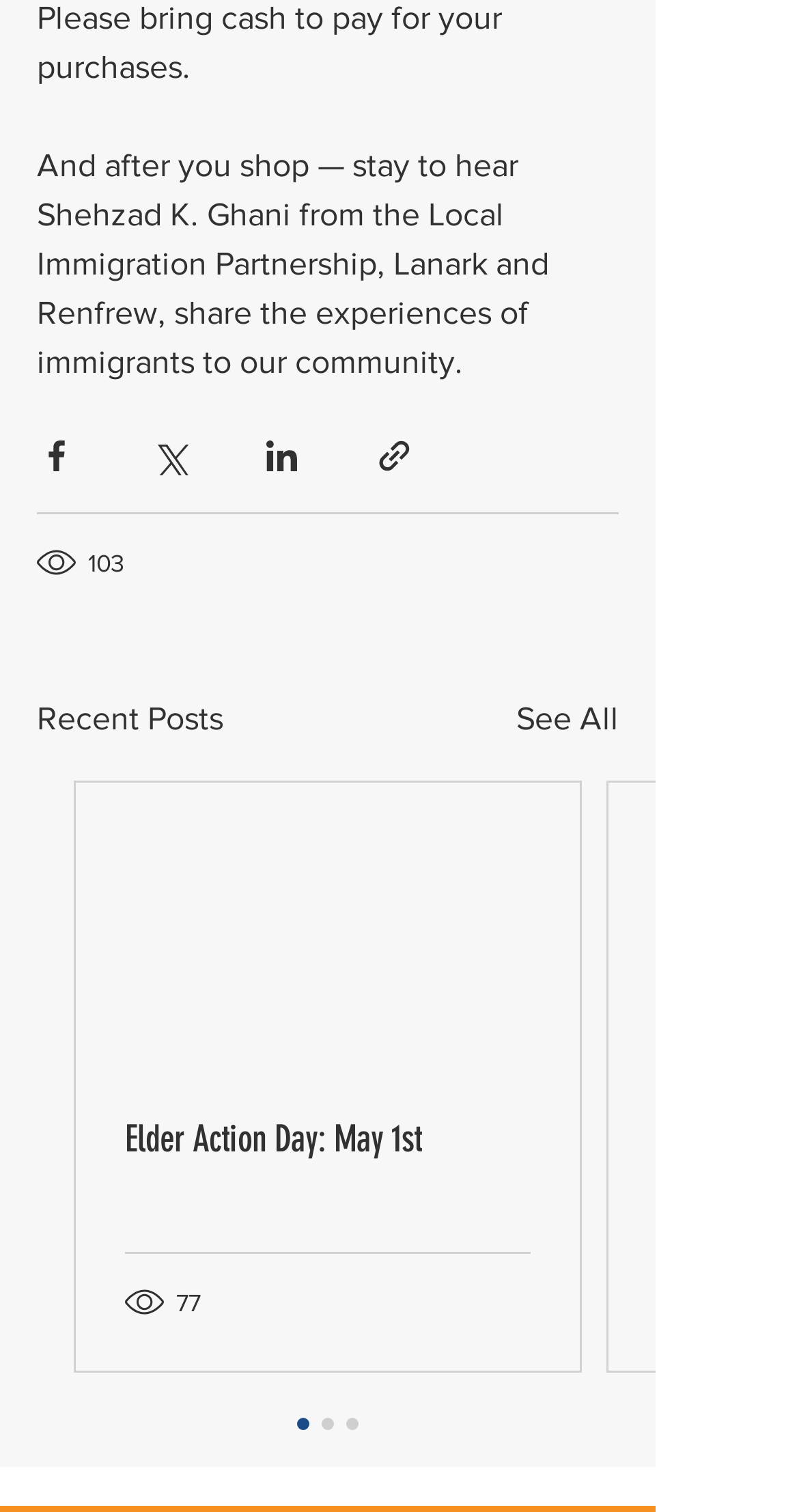Please locate the bounding box coordinates of the element's region that needs to be clicked to follow the instruction: "Share via Facebook". The bounding box coordinates should be provided as four float numbers between 0 and 1, i.e., [left, top, right, bottom].

[0.046, 0.289, 0.095, 0.315]